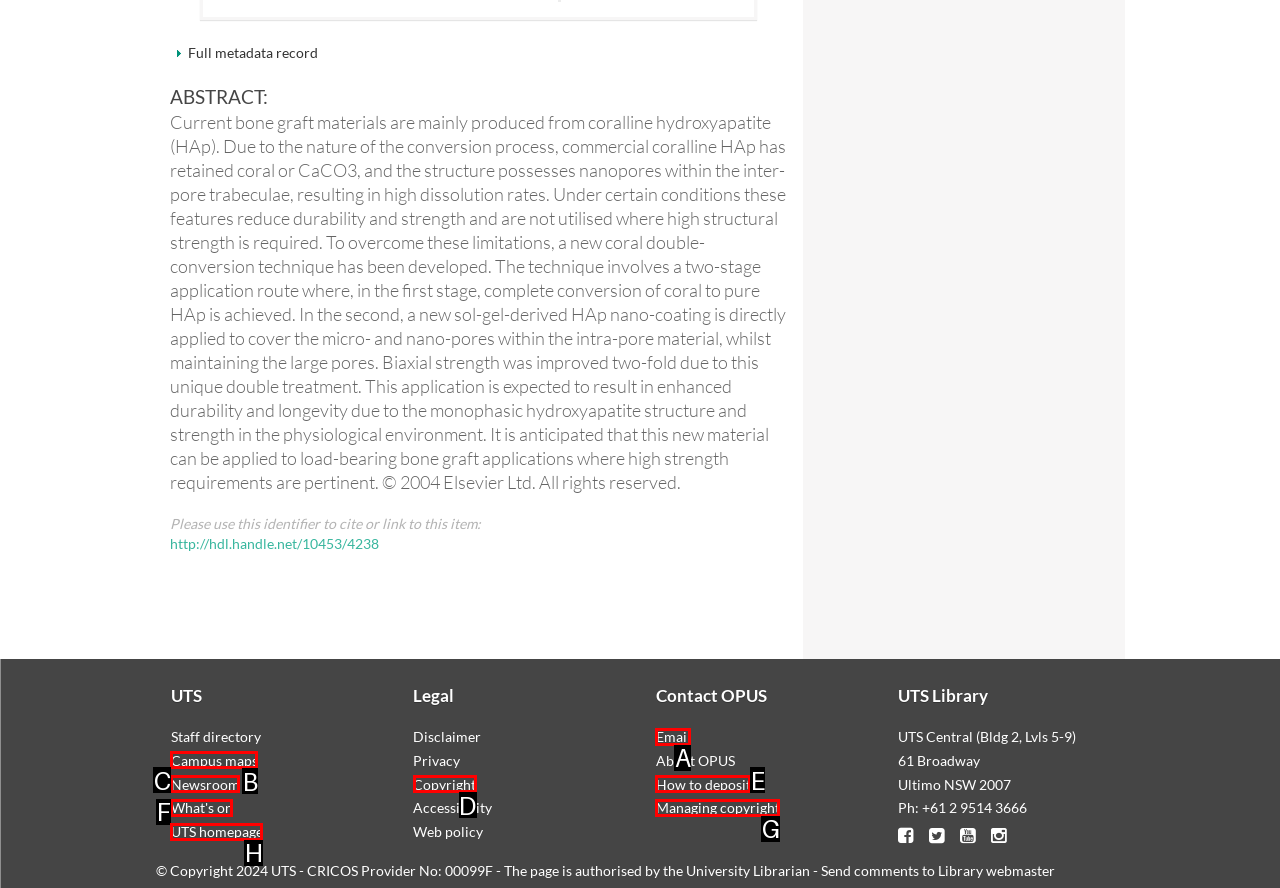Tell me which one HTML element best matches the description: Newsroom Answer with the option's letter from the given choices directly.

C